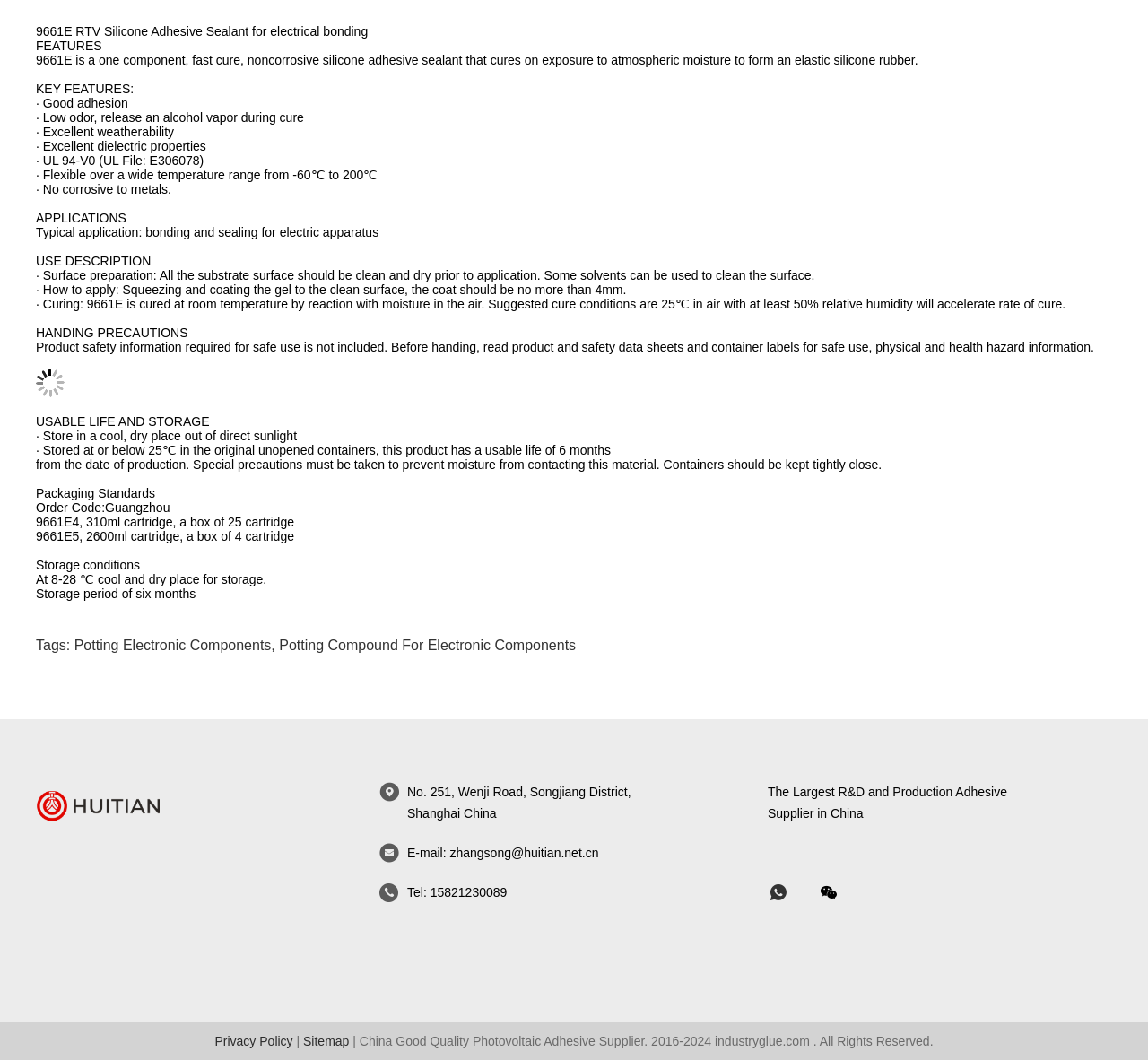Using the element description provided, determine the bounding box coordinates in the format (top-left x, top-left y, bottom-right x, bottom-right y). Ensure that all values are floating point numbers between 0 and 1. Element description: Pop ups/Events

None